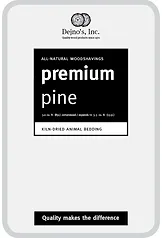Create an extensive caption that includes all significant details of the image.

The image showcases a product label for "Premium Pine," specifically marketed by Dejno's Wood Products. The label features a bold, modern design with a black background that emphasizes the product name in large, white lettering. Above the name, there's a description indicating that the product consists of all-natural wood shavings. The text also notes that these shavings are kiln-dried and meant for use as animal bedding, suggesting their suitability for pet or livestock care. At the bottom of the label, a tagline reads “Quality makes the difference,” highlighting the brand's commitment to high-quality products. This image effectively conveys the nature of the product, appealing to consumers looking for reliable bedding options.